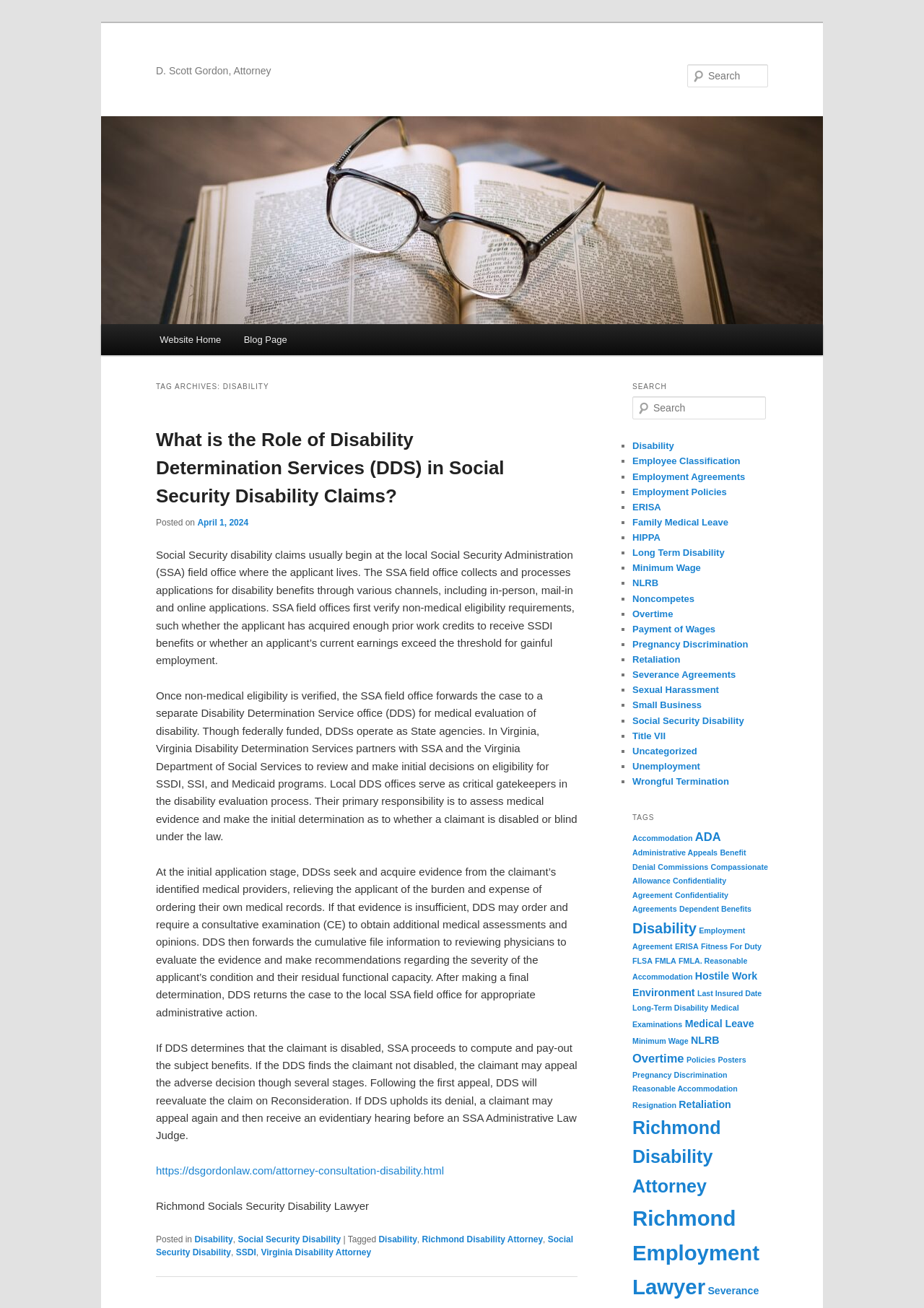Specify the bounding box coordinates of the element's region that should be clicked to achieve the following instruction: "Explore the blog page". The bounding box coordinates consist of four float numbers between 0 and 1, in the format [left, top, right, bottom].

[0.252, 0.248, 0.323, 0.272]